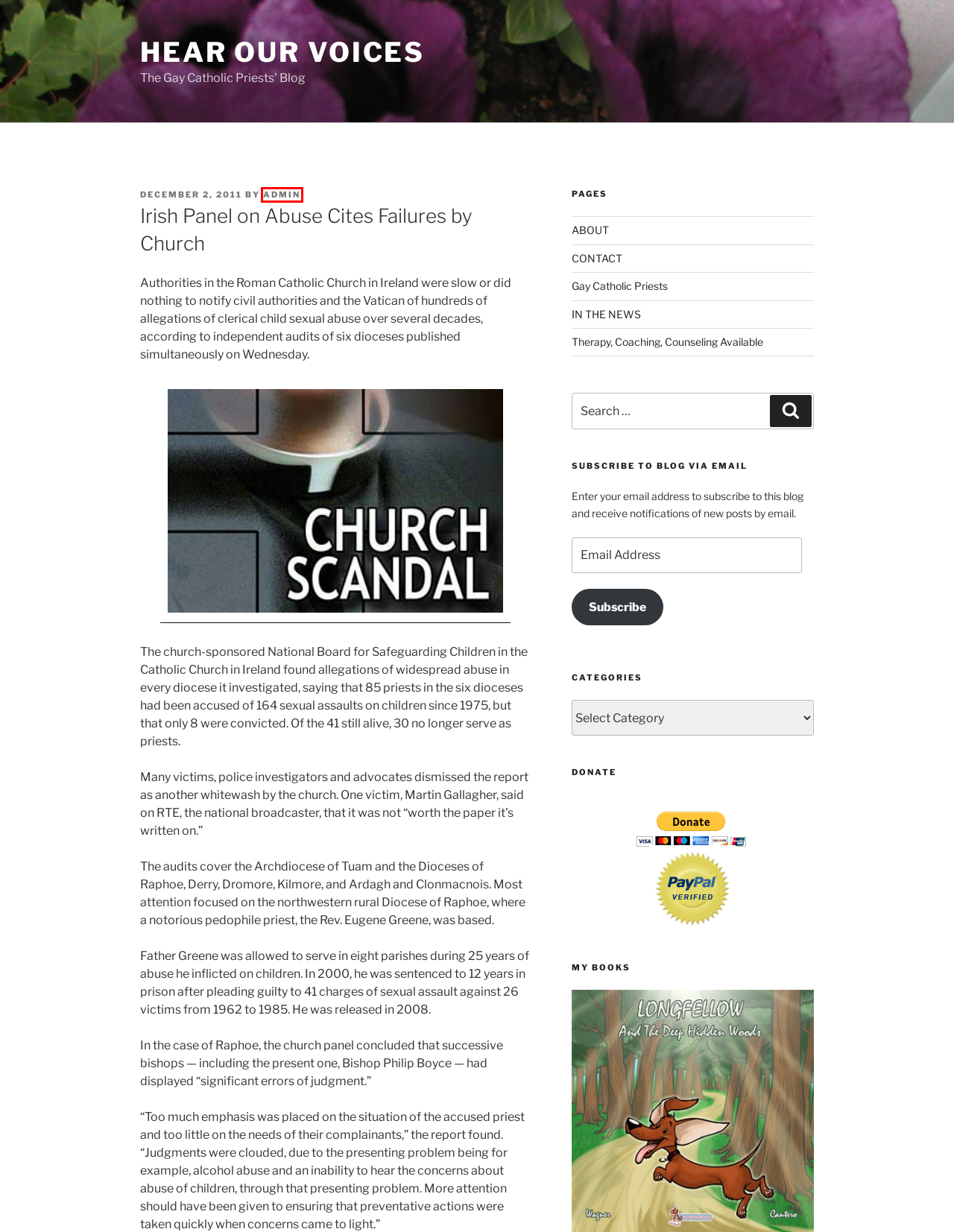You have a screenshot of a webpage with a red rectangle bounding box. Identify the best webpage description that corresponds to the new webpage after clicking the element within the red bounding box. Here are the candidates:
A. Hear Our Voices – The Gay Catholic Priests' Blog
B. Therapy, Coaching, Counseling Available – Hear Our Voices
C. admin – Hear Our Voices
D. CONTACT – Hear Our Voices
E. November 2019 – Hear Our Voices
F. IN THE NEWS – Hear Our Voices
G. July 2012 – Hear Our Voices
H. Gay Catholic Priests – Hear Our Voices

C